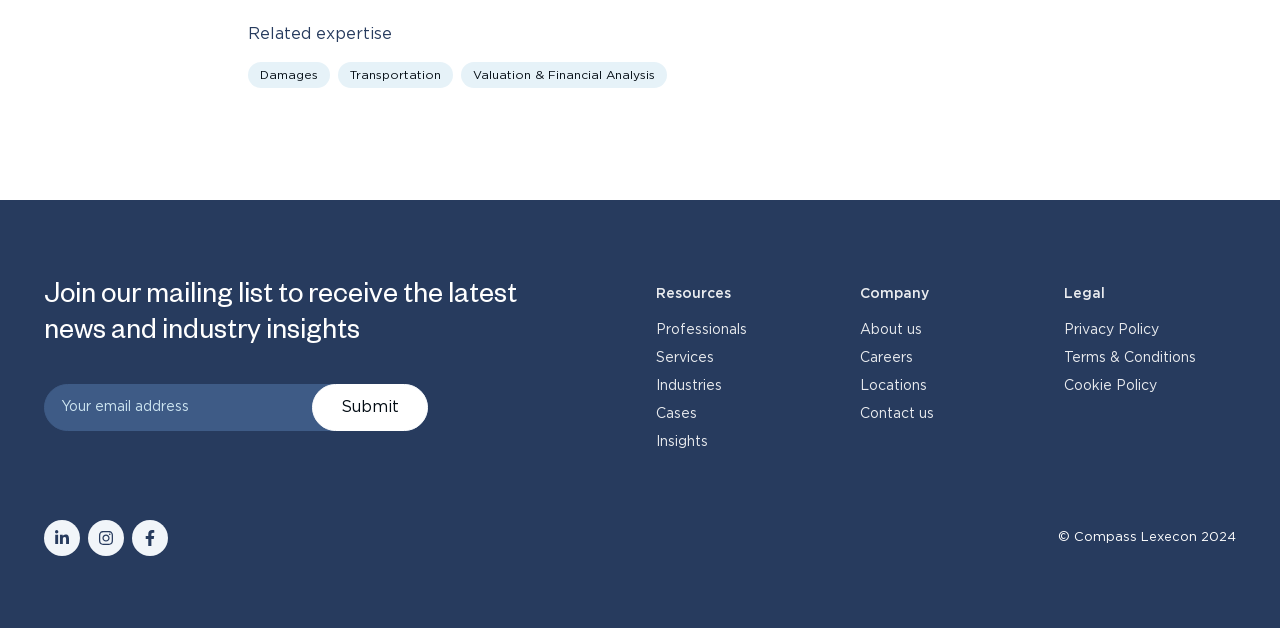Answer the following inquiry with a single word or phrase:
What is the expertise mentioned at the top?

Damages, Transportation, Valuation & Financial Analysis